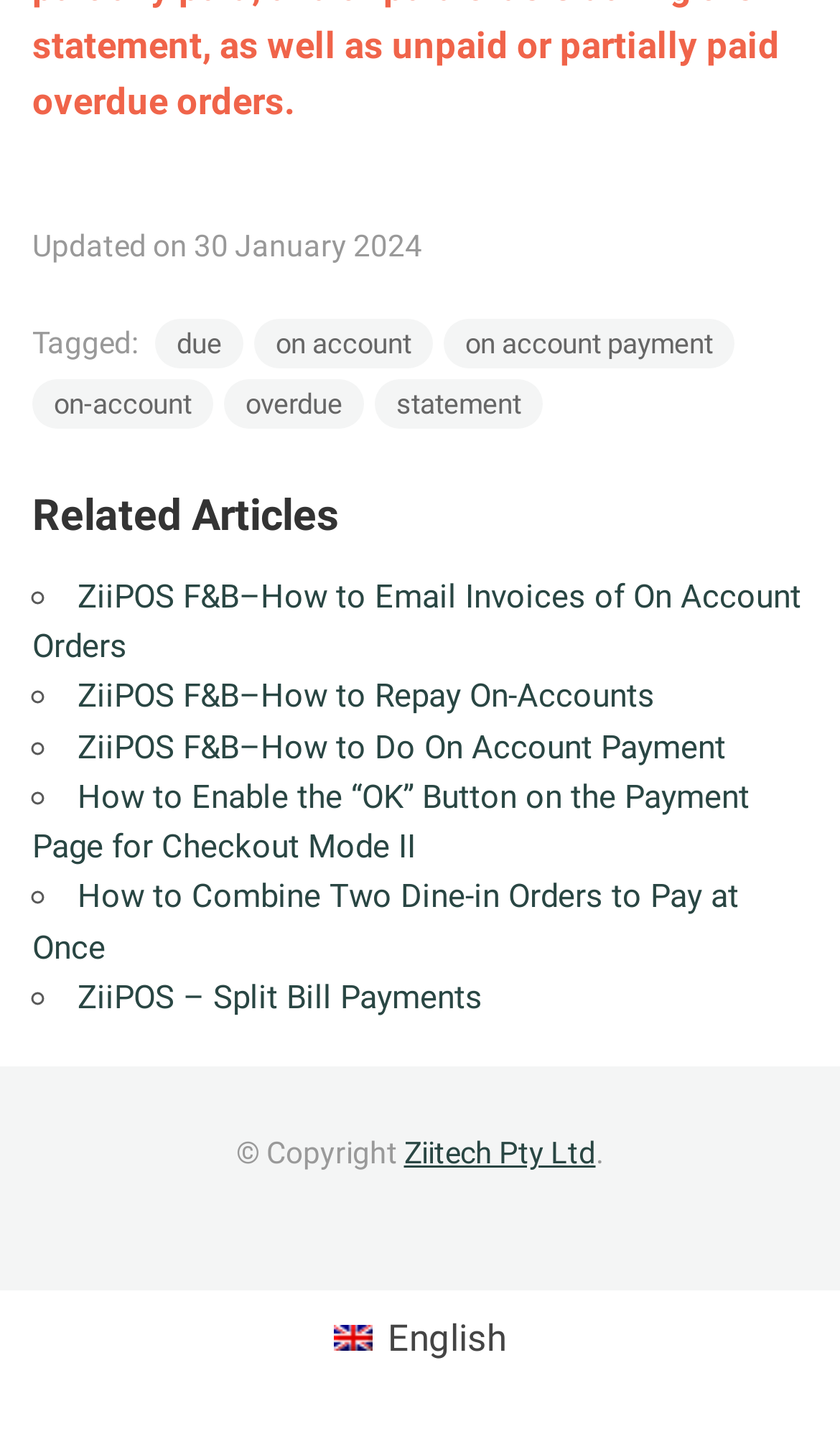Determine the bounding box coordinates for the area that should be clicked to carry out the following instruction: "Check the copyright information".

[0.281, 0.782, 0.481, 0.806]